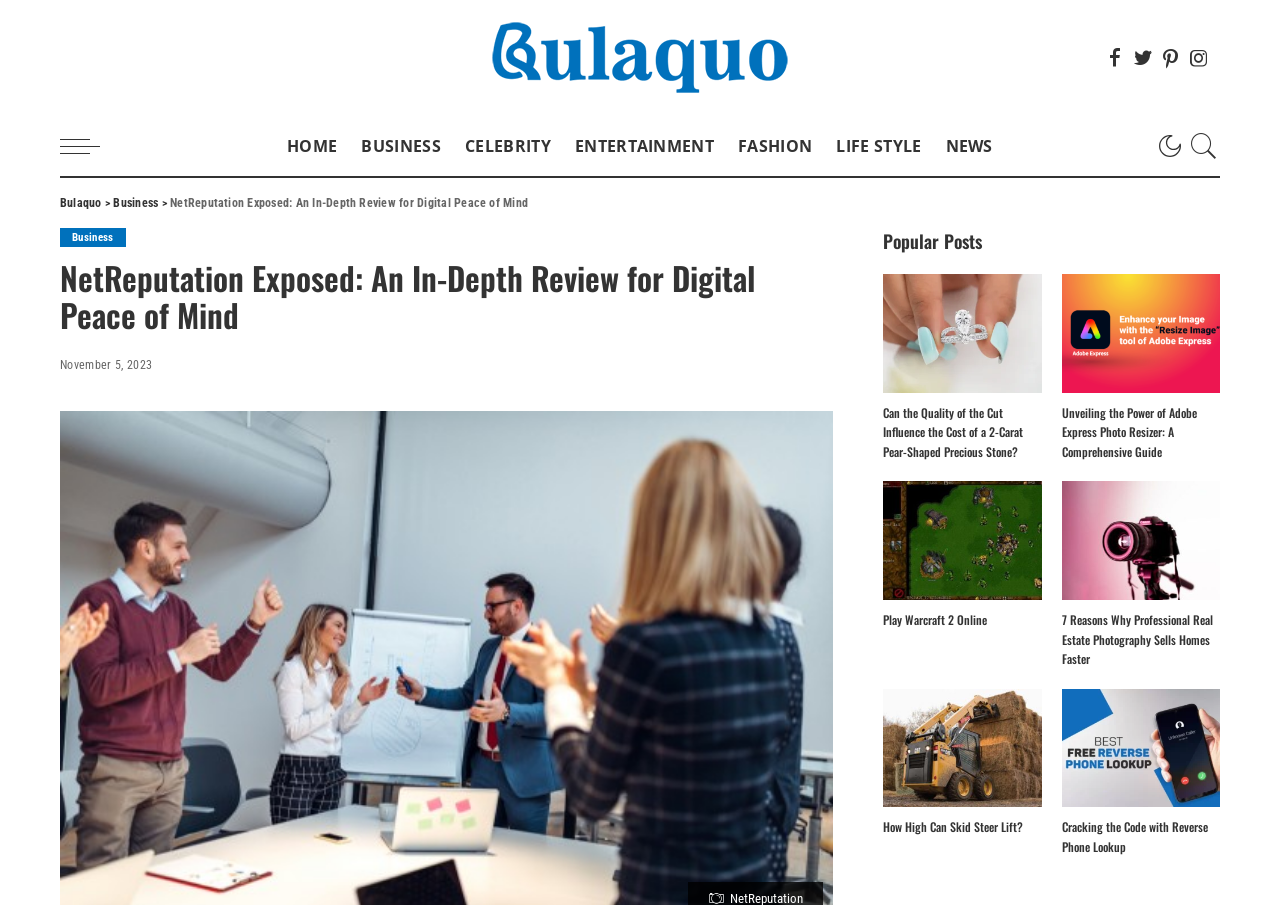Locate the UI element described by Life Style in the provided webpage screenshot. Return the bounding box coordinates in the format (top-left x, top-left y, bottom-right x, bottom-right y), ensuring all values are between 0 and 1.

[0.644, 0.128, 0.729, 0.194]